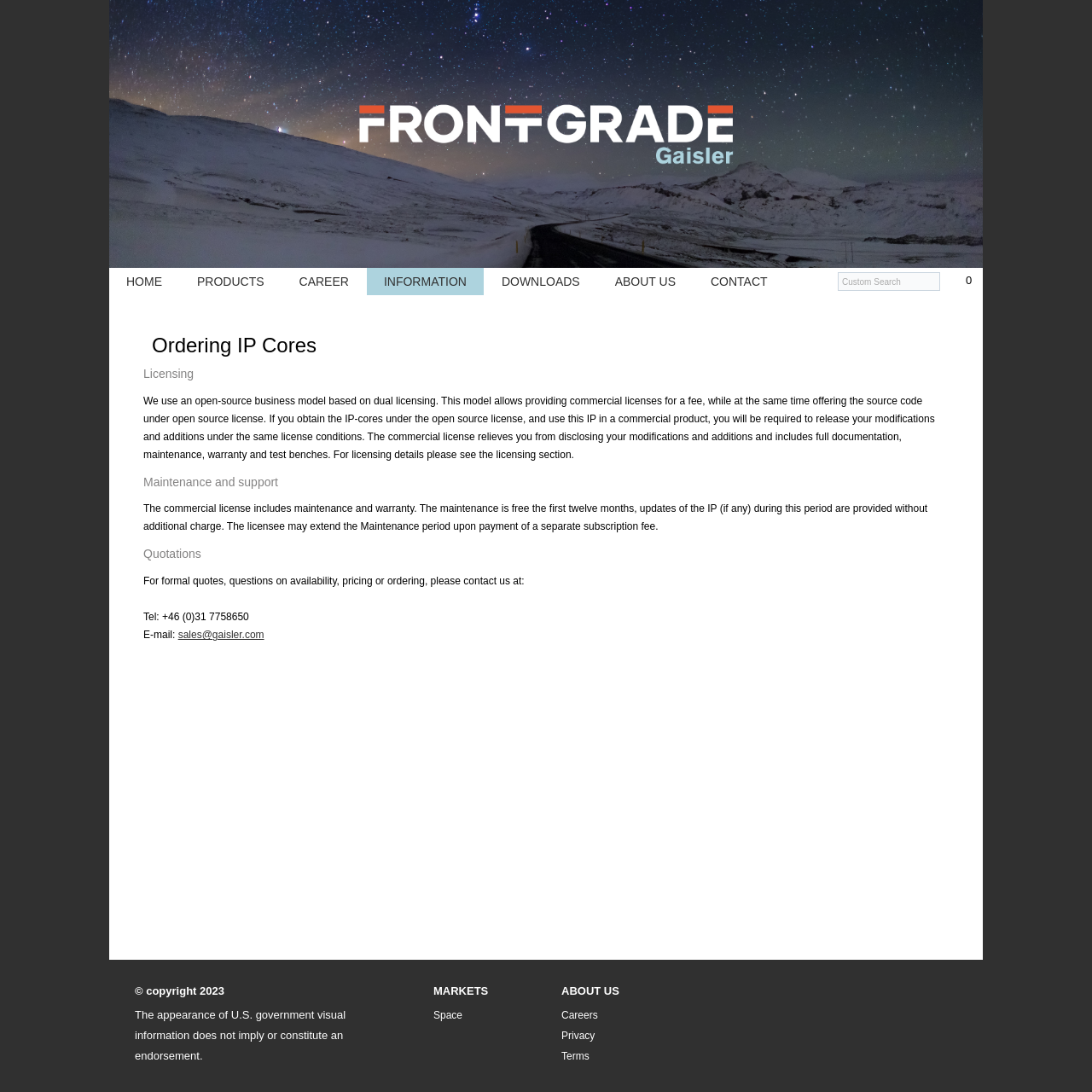How can I get a formal quote from Gaisler?
Give a one-word or short phrase answer based on the image.

Contact them at sales@gaisler.com